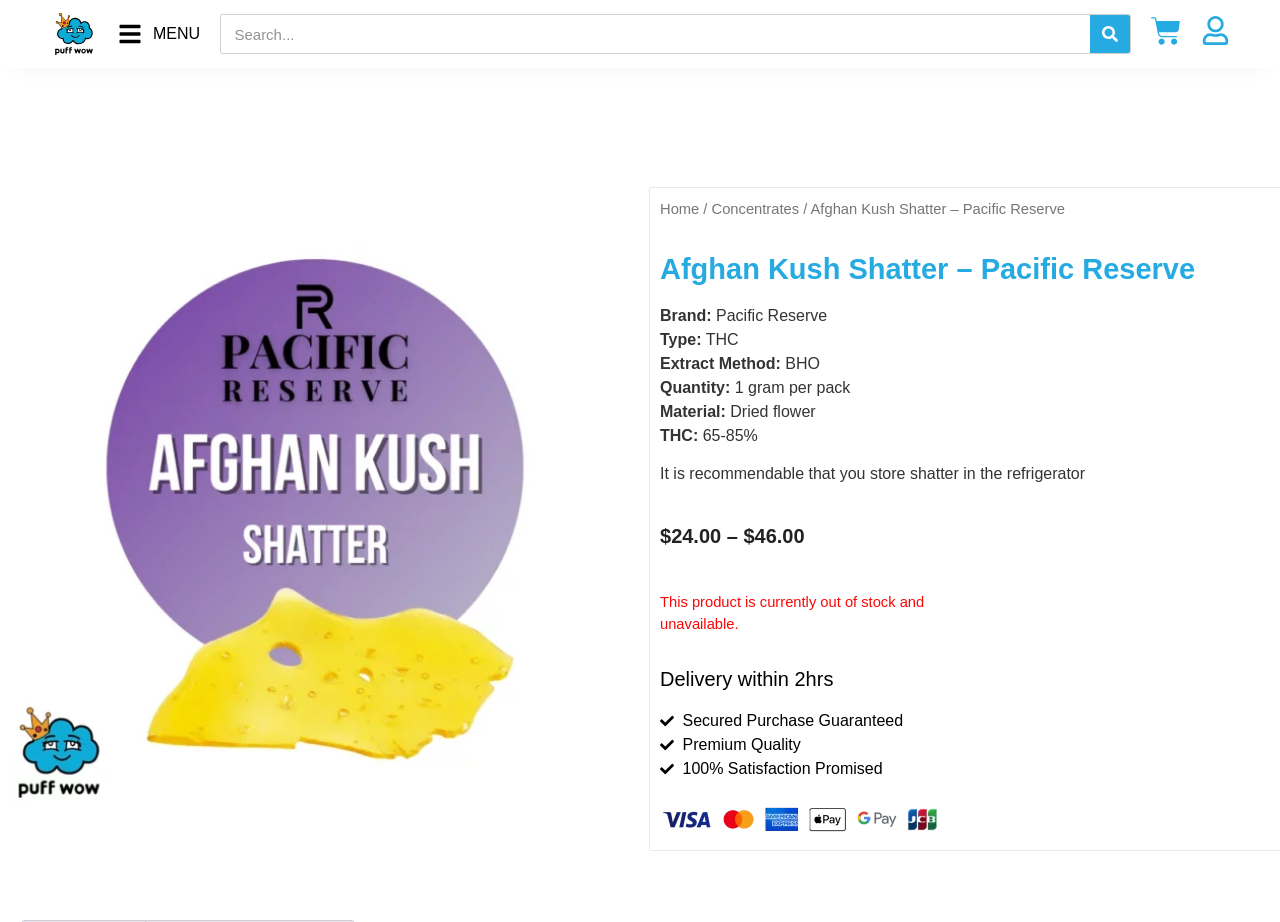What is the price range of the product?
Please provide a detailed and comprehensive answer to the question.

I found the answer by looking at the product information section, where it shows the price range as '$24.00 - $46.00'.